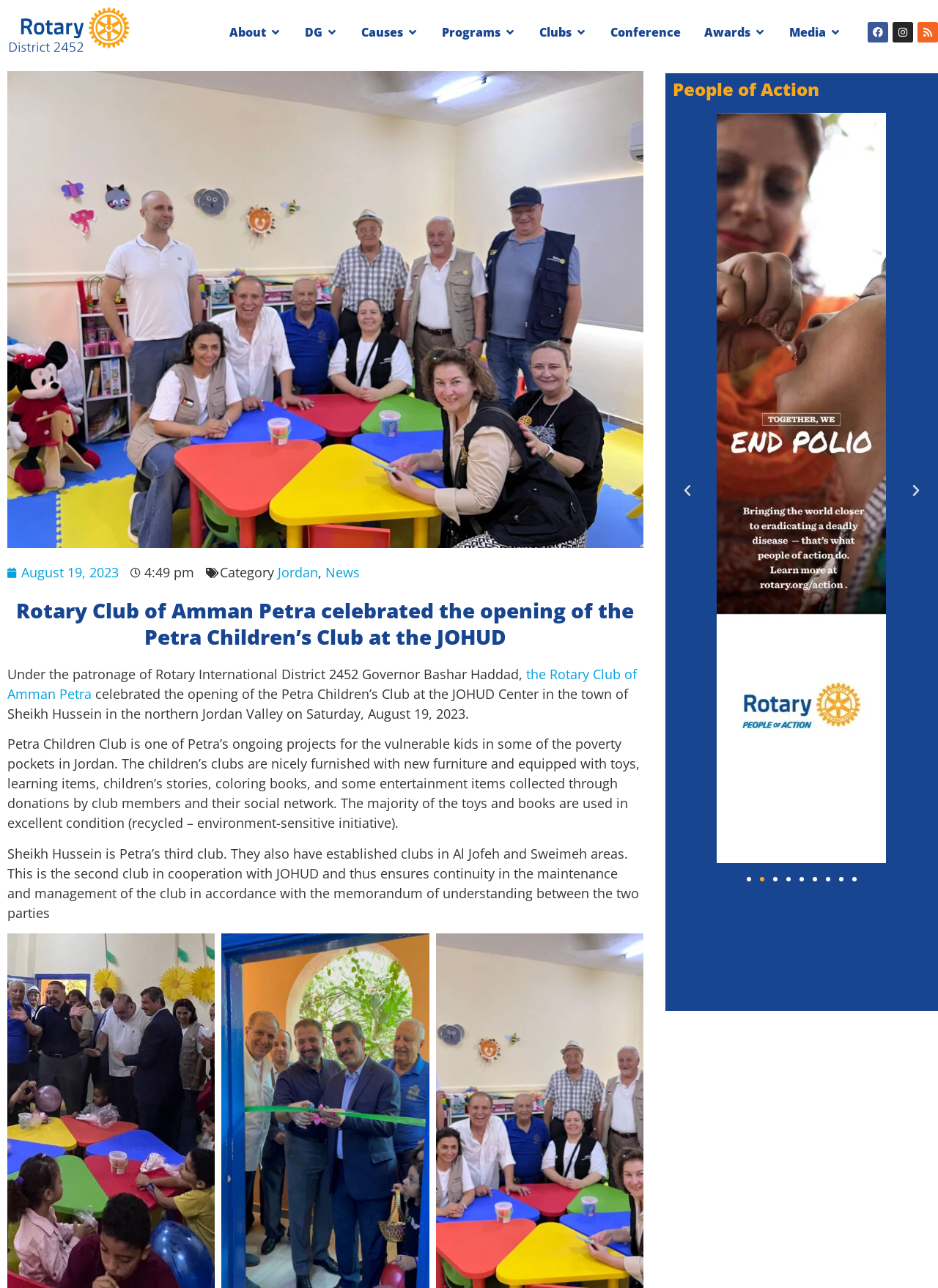What is the name of the district governor mentioned in the article?
Answer the question in a detailed and comprehensive manner.

I found the answer by reading the paragraph that describes the event, which mentions that the club was celebrated under the patronage of Rotary International District 2452 Governor Bashar Haddad.